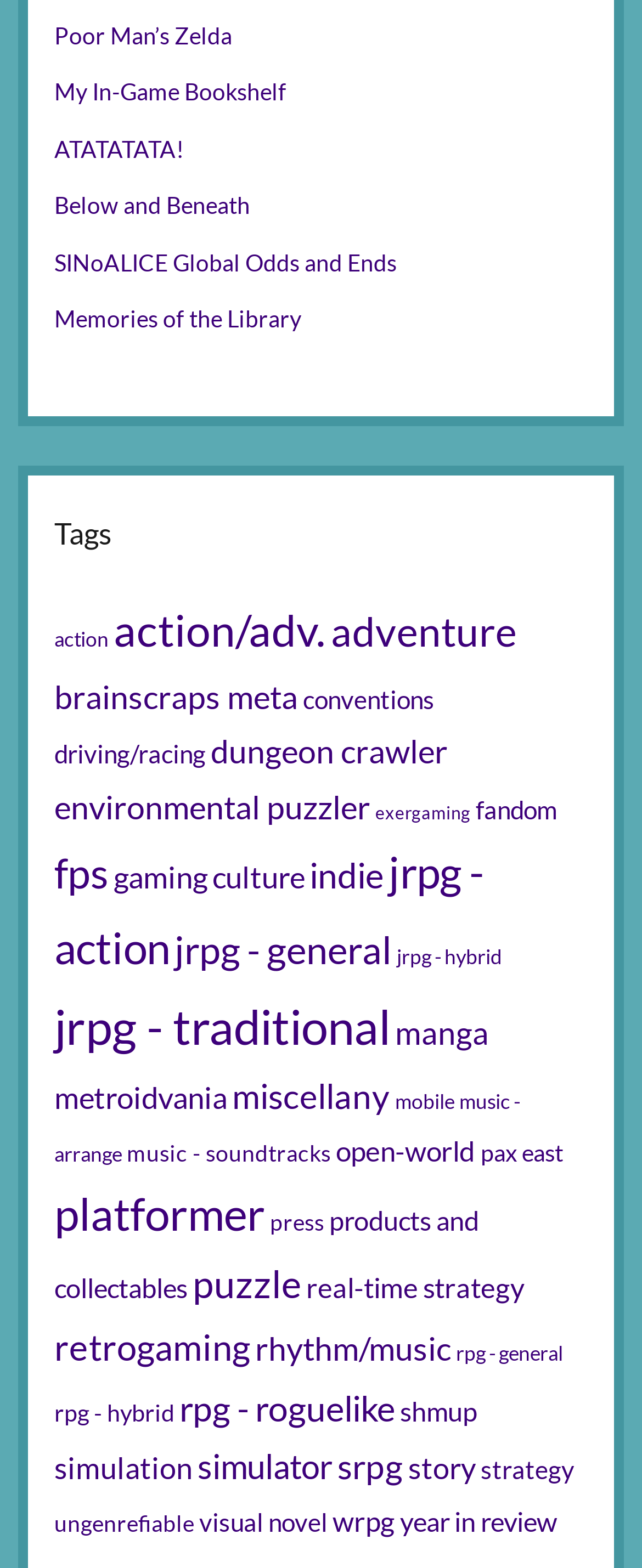Answer this question using a single word or a brief phrase:
How many links are on this webpage?

43